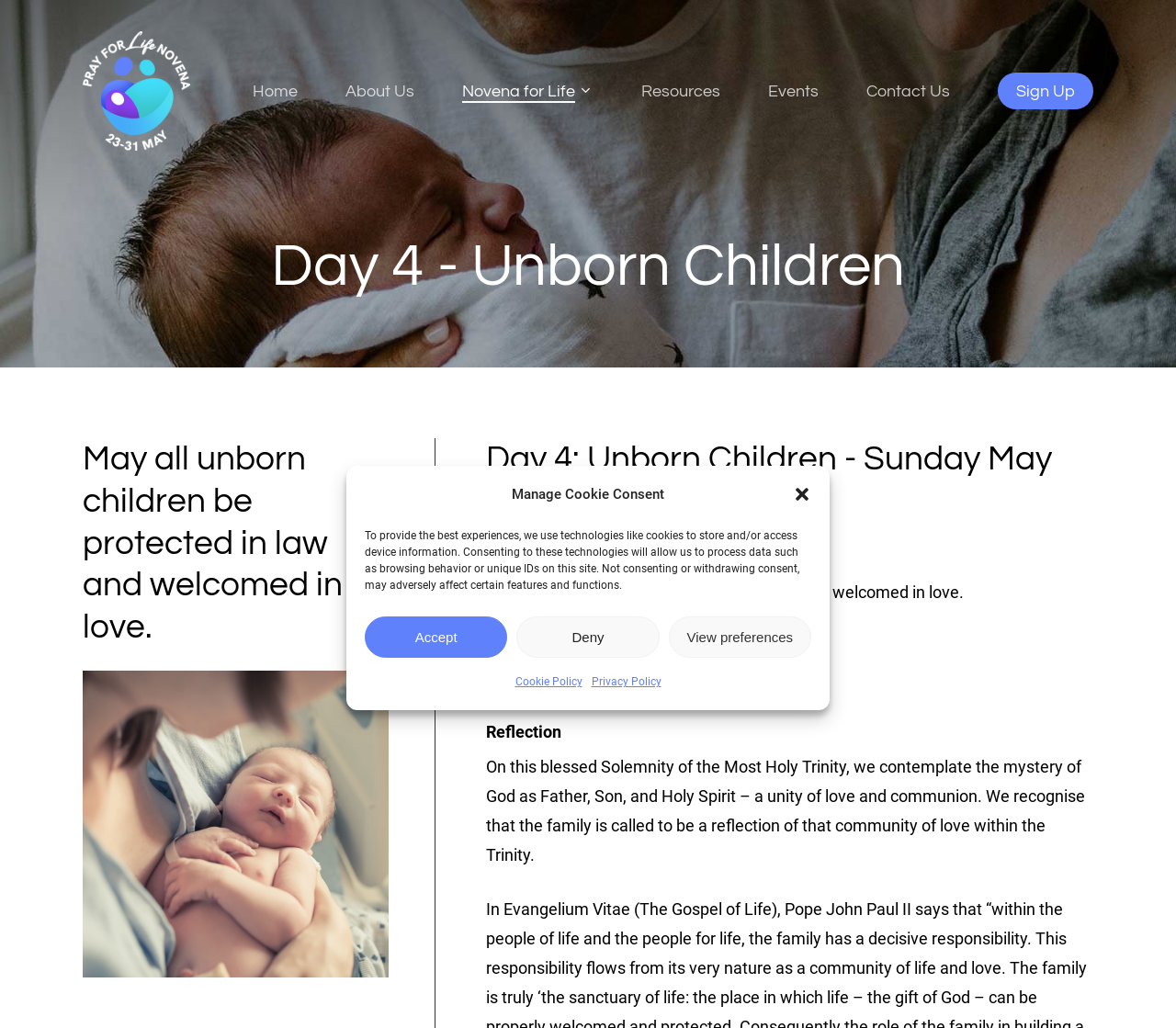Pinpoint the bounding box coordinates of the element you need to click to execute the following instruction: "Click the 'Close dialogue' button". The bounding box should be represented by four float numbers between 0 and 1, in the format [left, top, right, bottom].

[0.674, 0.472, 0.69, 0.49]